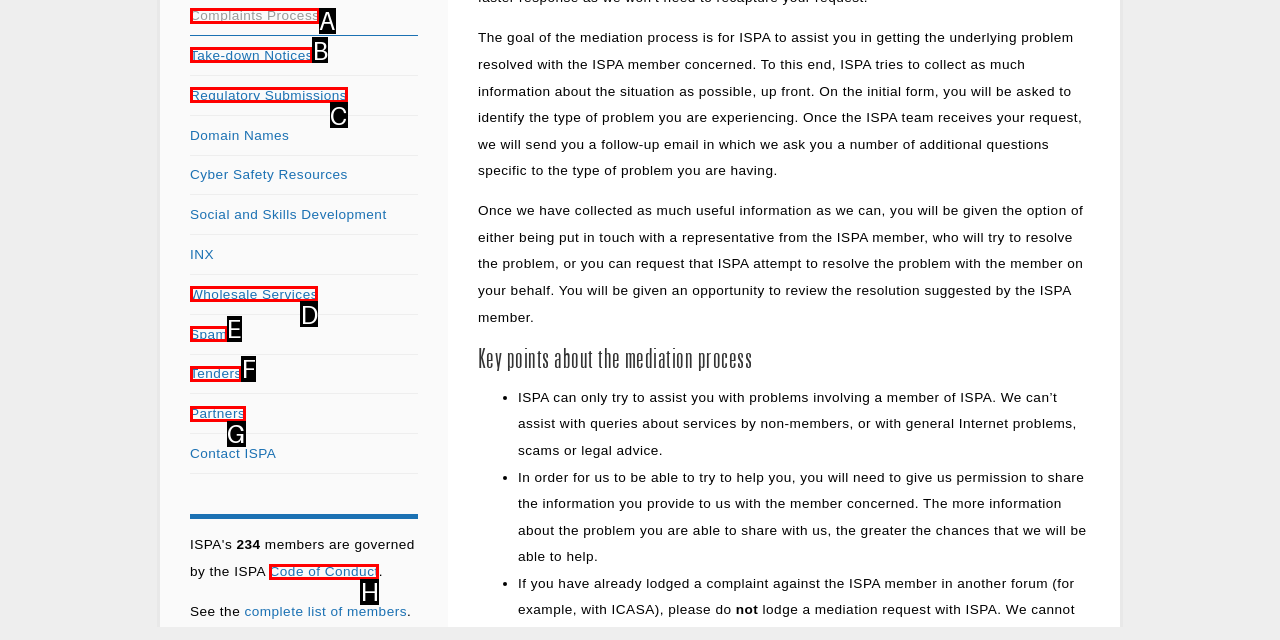Identify the HTML element that best fits the description: Spam. Respond with the letter of the corresponding element.

E